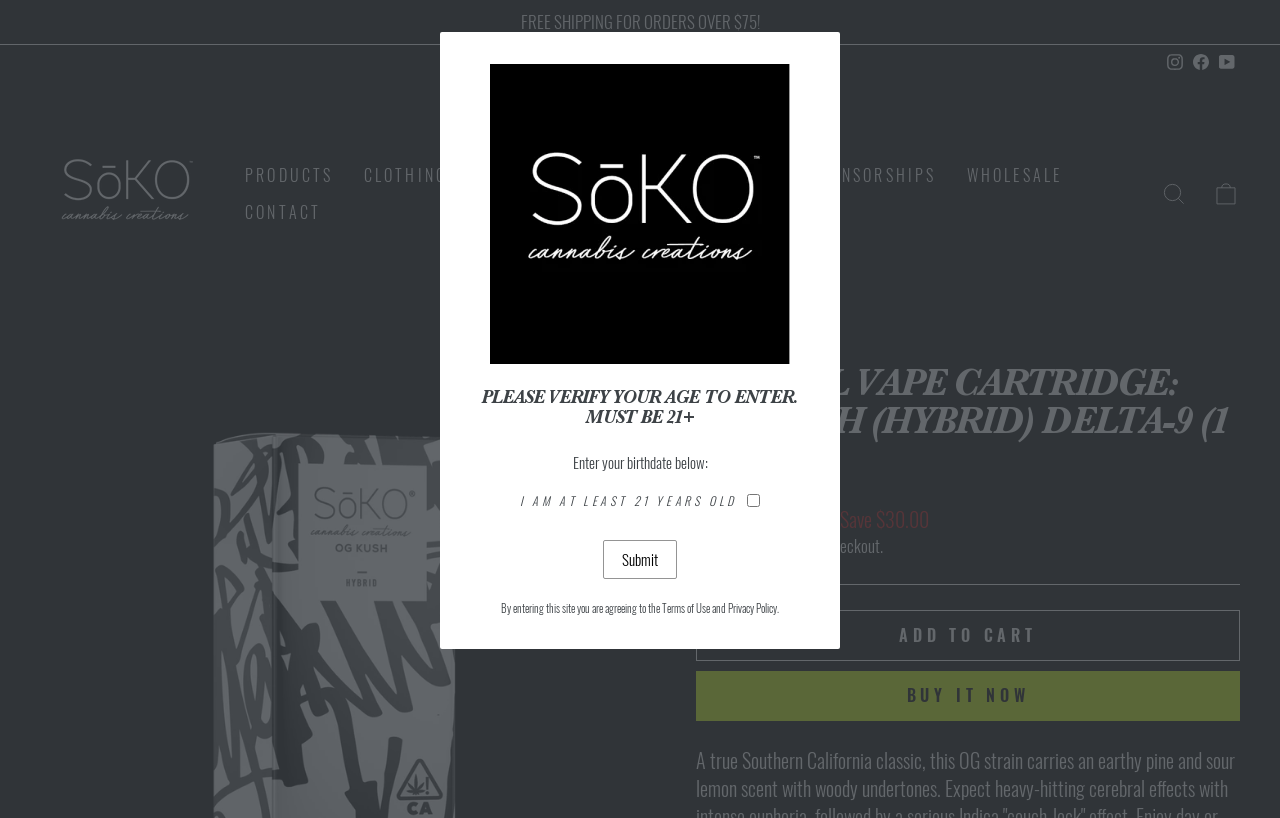Write an extensive caption that covers every aspect of the webpage.

This webpage appears to be an e-commerce site selling cannabis products. At the top, there is a prominent image taking up about a quarter of the screen. Below the image, there is a heading that reads "PLEASE VERIFY YOUR AGE TO ENTER. MUST BE 21+" followed by a text input field to enter a birthdate and a checkbox to confirm being at least 21 years old. A "Submit" button is located to the right of the checkbox.

Above the age verification section, there is a small link to "Skip to content" at the top-left corner of the screen. There are also social media links to Instagram, Facebook, and YouTube at the top-right corner.

The main navigation menu is located below the image, with links to "PRODUCTS", "CLOTHING", "ABOUT", "PRESS", "BLOG", "EVENTS", "SPONSORSHIPS", "WHOLESALE", and "CONTACT". A search link and a cart link are located at the far right of the navigation menu.

The main content of the page is focused on a specific product, "THC OIL VAPE CARTRIDGE: OG KUSH (HYBRID) DELTA-9 (1 GRAM)". The product name is displayed in a large heading, and below it, there is a section showing the regular price, sale price, and savings amount. A "Shipping" link and a note about shipping costs being calculated at checkout are located below the pricing information.

A prominent "ADD TO CART" button and a "BUY IT NOW" button are located at the bottom of the product section, taking up about half of the screen width.